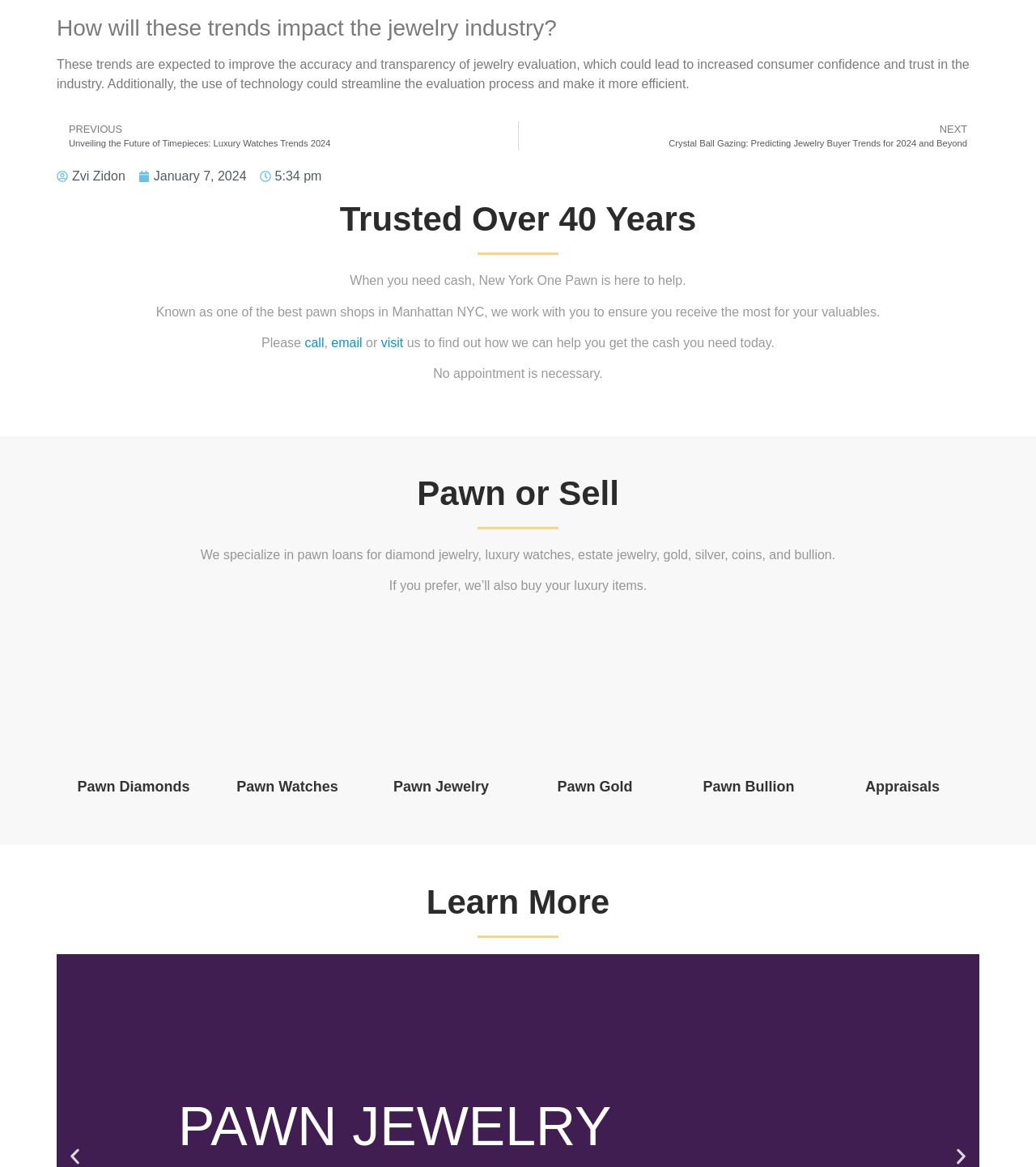Please specify the coordinates of the bounding box for the element that should be clicked to carry out this instruction: "Click on 'Appraisals' to learn more about appraisals". The coordinates must be four float numbers between 0 and 1, formatted as [left, top, right, bottom].

[0.835, 0.667, 0.907, 0.681]